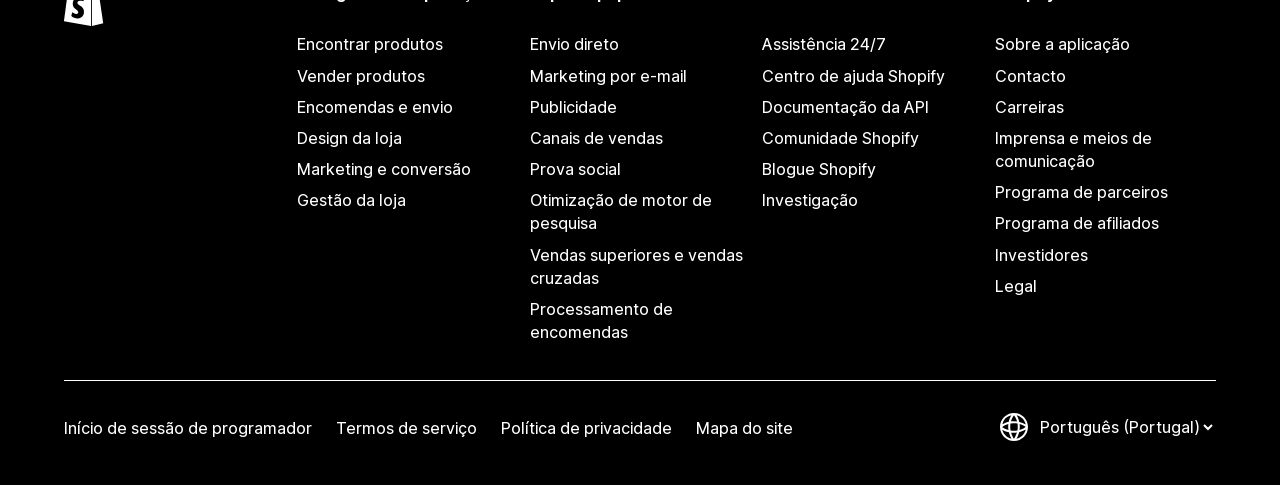Give the bounding box coordinates for the element described by: "St. Vincent de Paul".

None